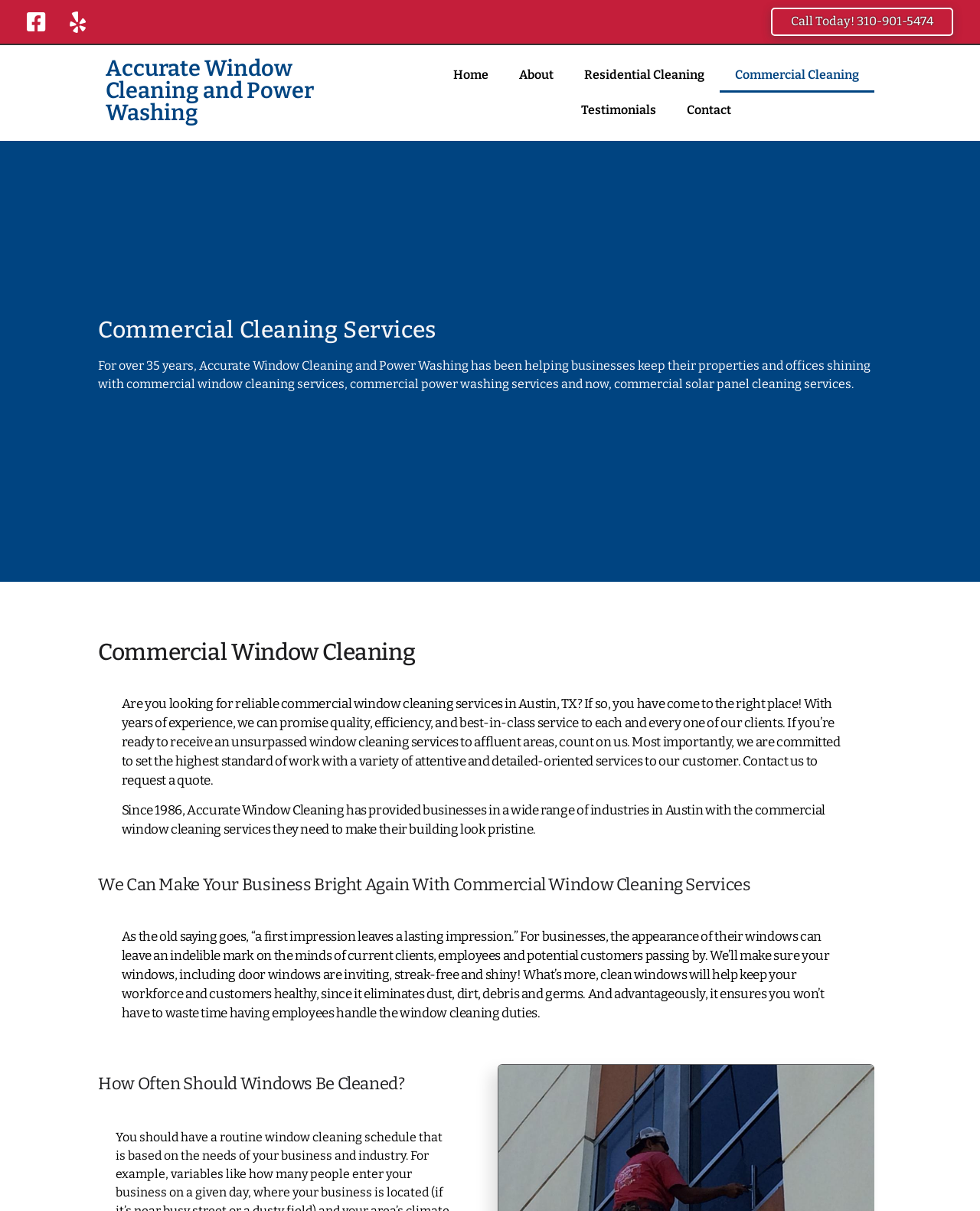How long has Accurate Window Cleaning been in business?
Offer a detailed and exhaustive answer to the question.

The webpage mentions that Accurate Window Cleaning has been in business for over 35 years, as stated in the StaticText element with the text 'For over 35 years, Accurate Window Cleaning and Power Washing has been helping businesses keep their properties and offices shining...'. This information indicates the company's experience and longevity in the industry.